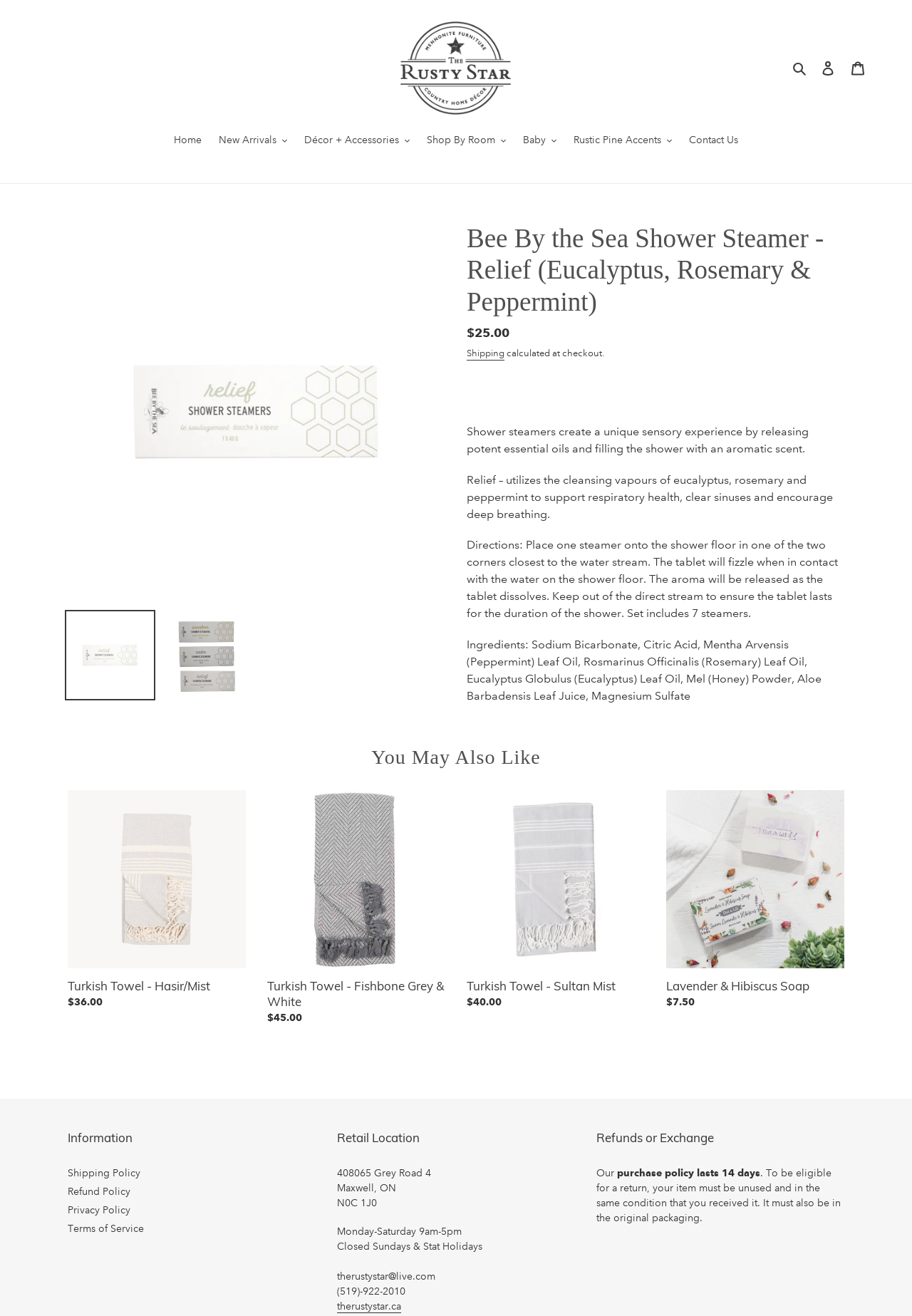Indicate the bounding box coordinates of the element that must be clicked to execute the instruction: "Contact Us through the link". The coordinates should be given as four float numbers between 0 and 1, i.e., [left, top, right, bottom].

None